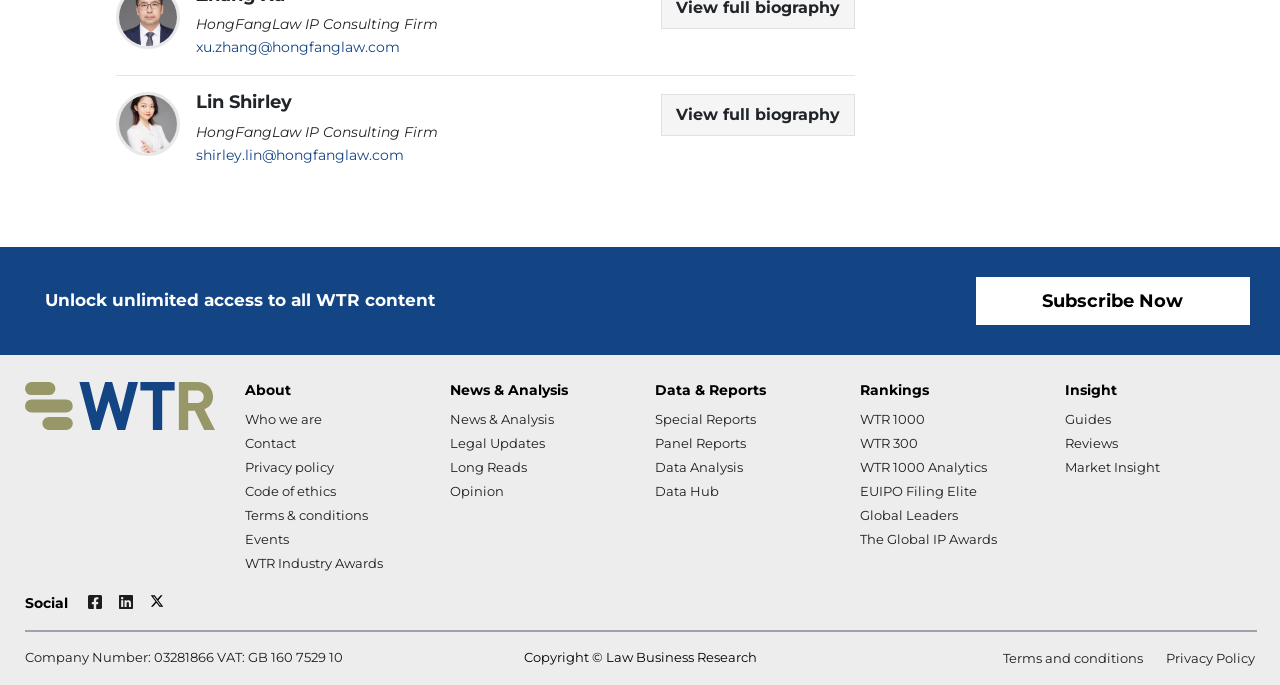What is the name of the law firm?
Your answer should be a single word or phrase derived from the screenshot.

HongFangLaw IP Consulting Firm